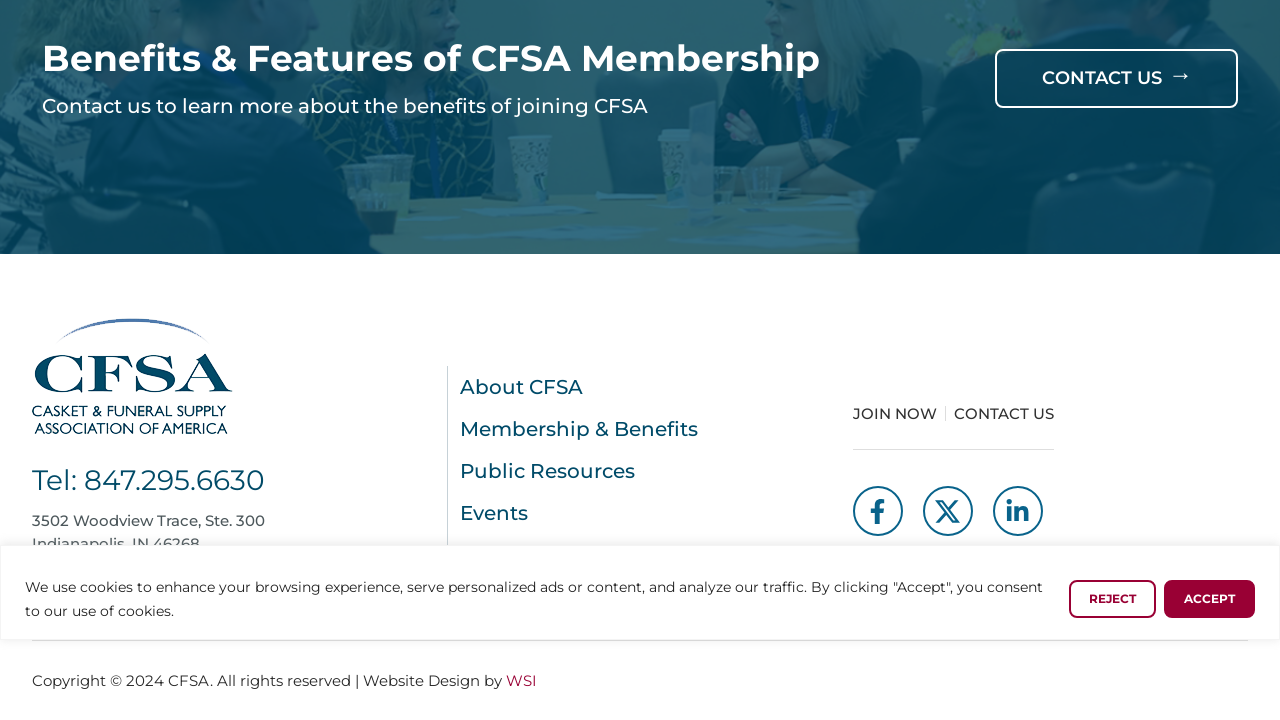Using the given element description, provide the bounding box coordinates (top-left x, top-left y, bottom-right x, bottom-right y) for the corresponding UI element in the screenshot: Contact Us →

[0.777, 0.067, 0.967, 0.149]